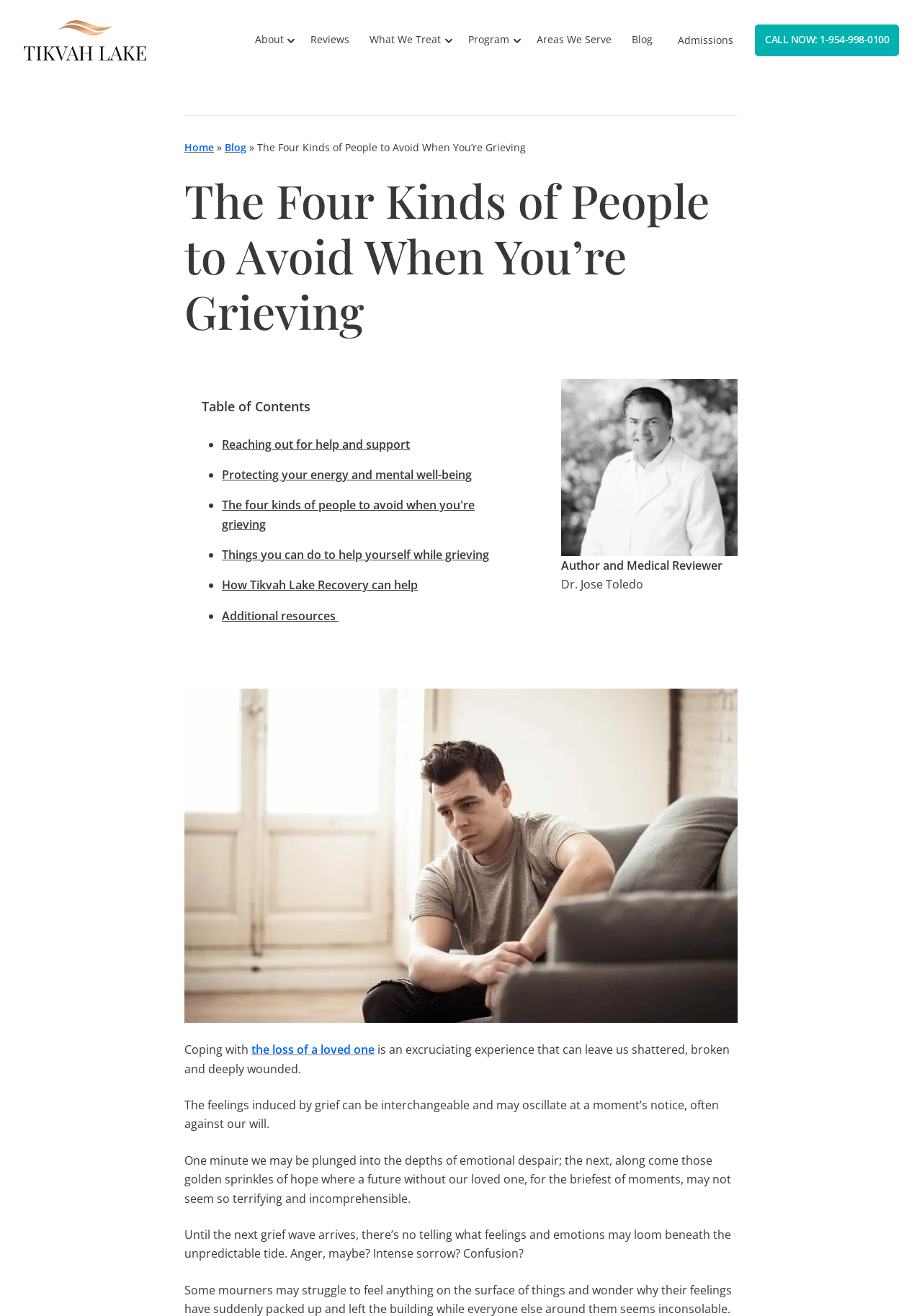Please identify the bounding box coordinates of the clickable region that I should interact with to perform the following instruction: "Click on the 'About' link". The coordinates should be expressed as four float numbers between 0 and 1, i.e., [left, top, right, bottom].

[0.265, 0.019, 0.318, 0.043]